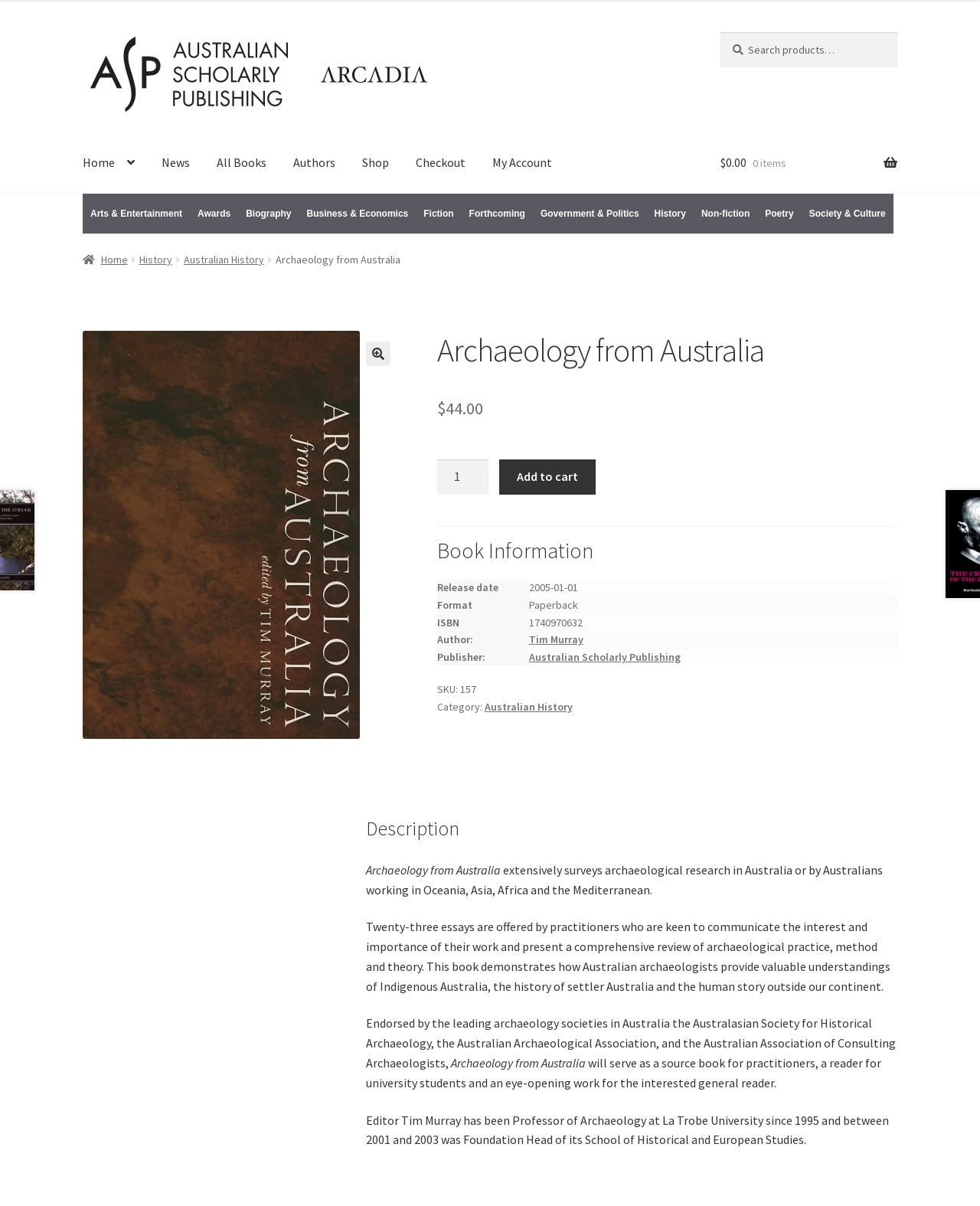Could you determine the bounding box coordinates of the clickable element to complete the instruction: "Add to cart"? Provide the coordinates as four float numbers between 0 and 1, i.e., [left, top, right, bottom].

[0.51, 0.381, 0.608, 0.41]